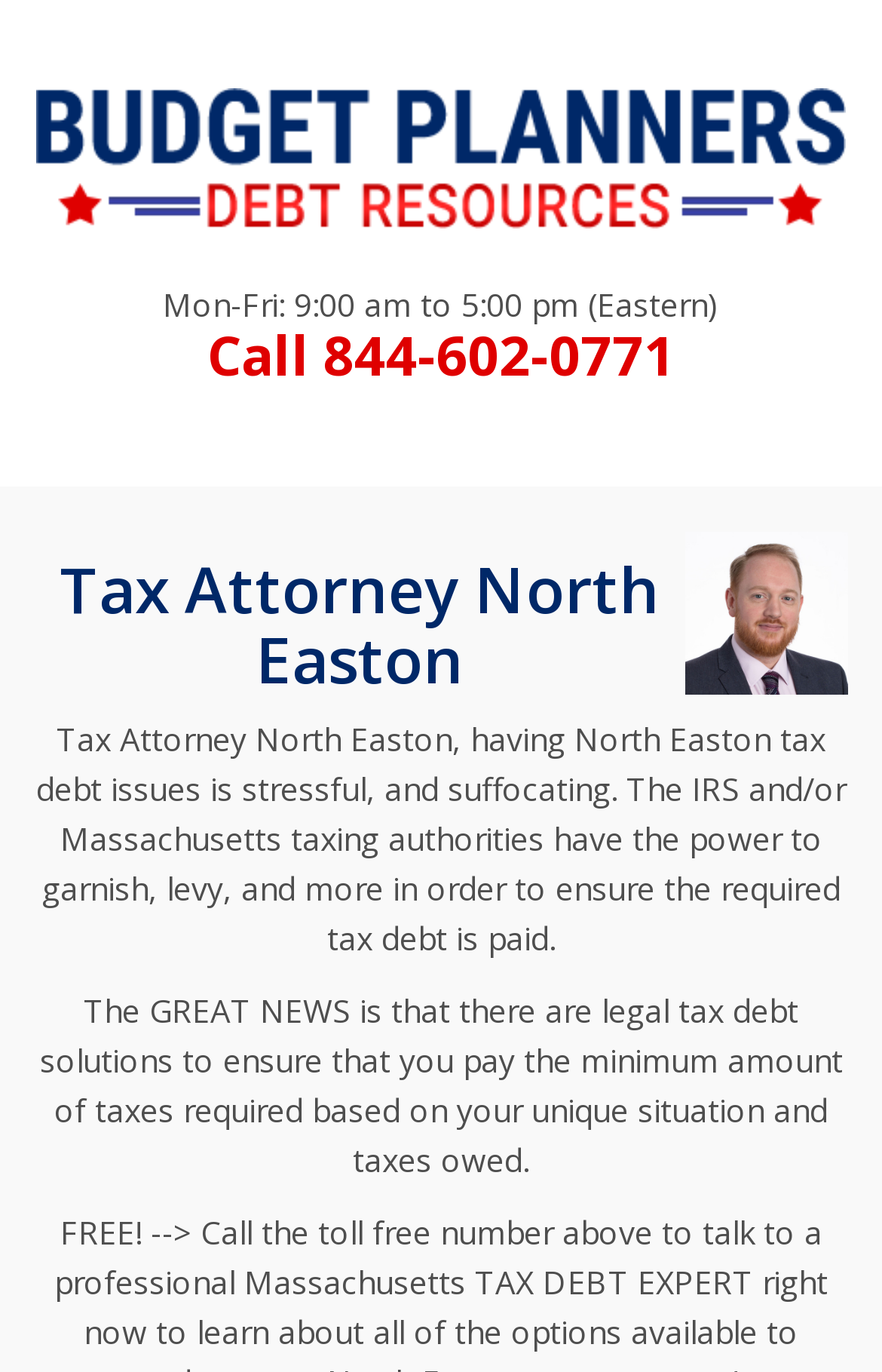What is the office hour of the tax attorney?
Please provide a full and detailed response to the question.

I found the office hour by looking at the static text element that says 'Mon-Fri: 9:00 am to 5:00 pm (Eastern)' which is located at the top of the webpage.